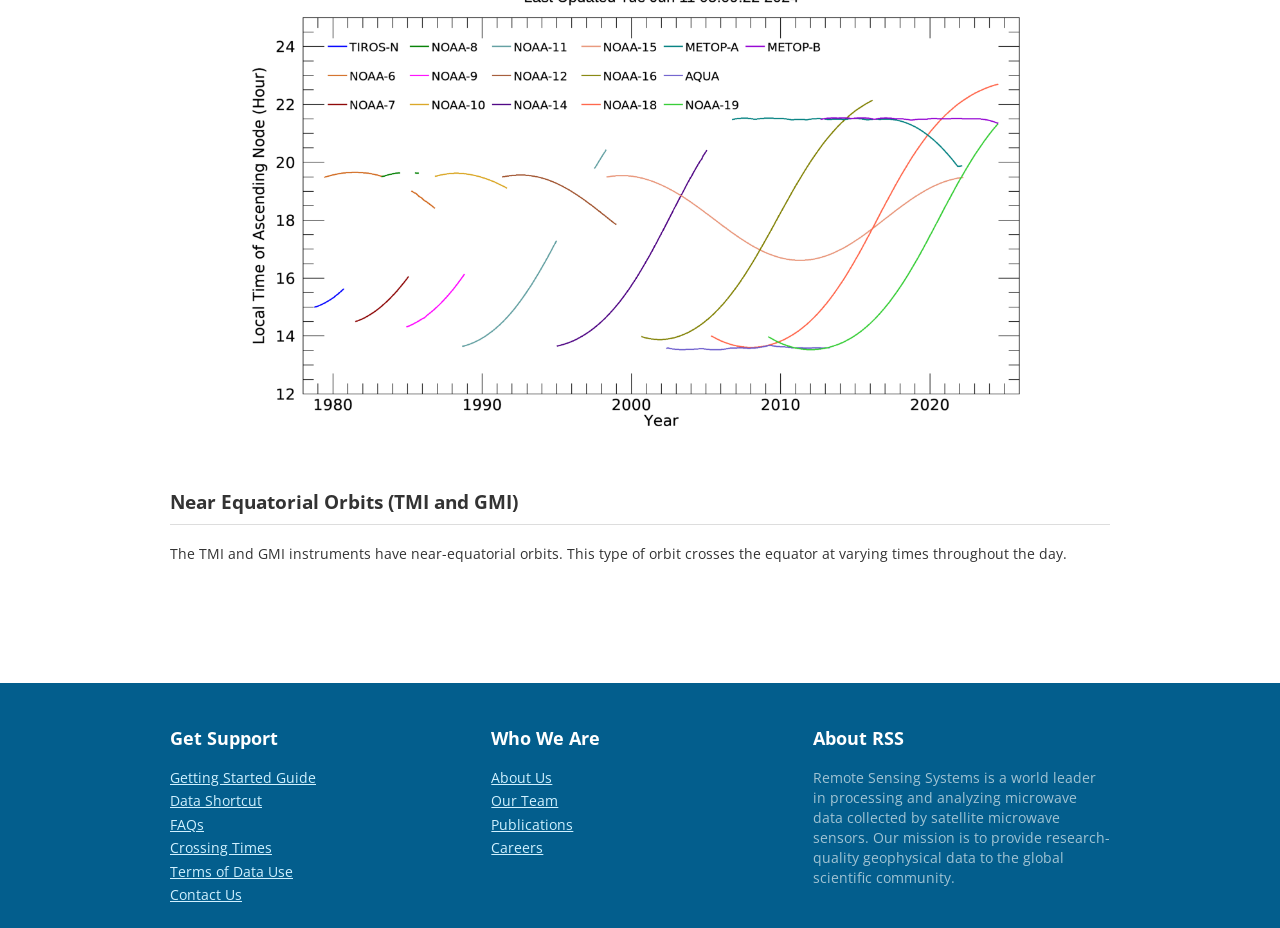Respond to the question below with a concise word or phrase:
What is the purpose of the 'Get Support' section?

Provide resources for users